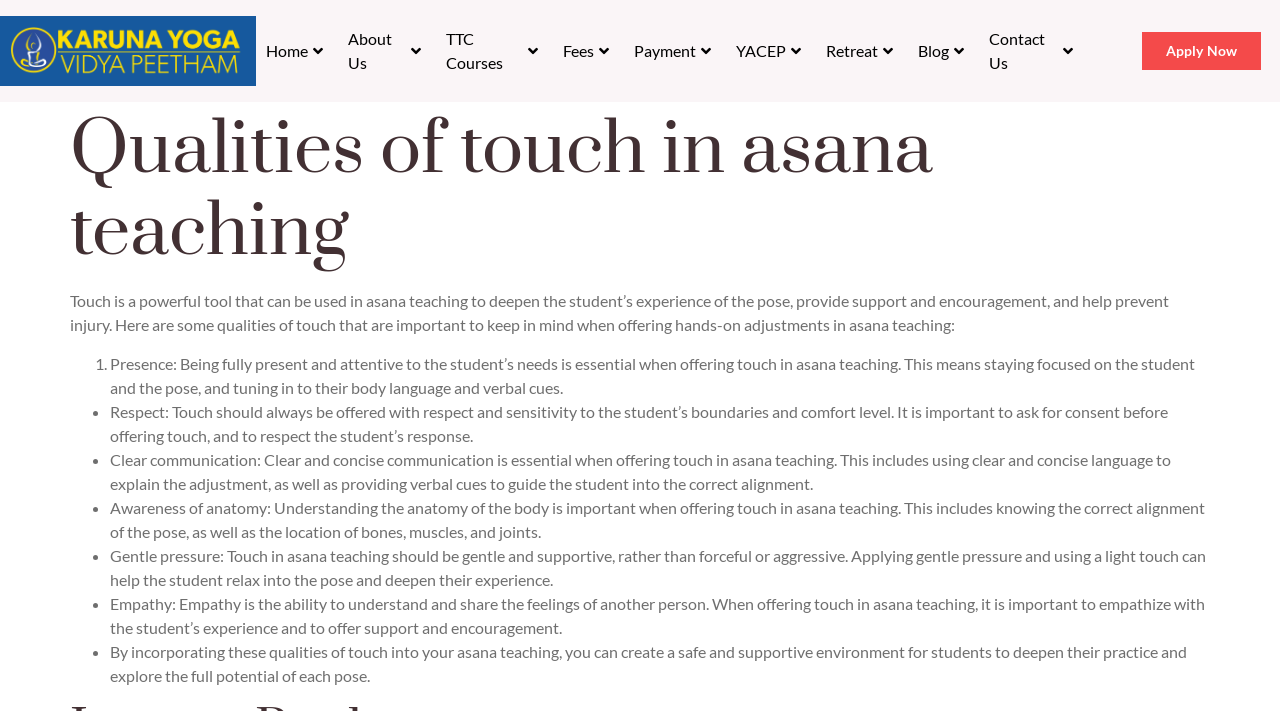Specify the bounding box coordinates of the element's region that should be clicked to achieve the following instruction: "Click on the 'Blog' link". The bounding box coordinates consist of four float numbers between 0 and 1, in the format [left, top, right, bottom].

[0.71, 0.03, 0.765, 0.114]